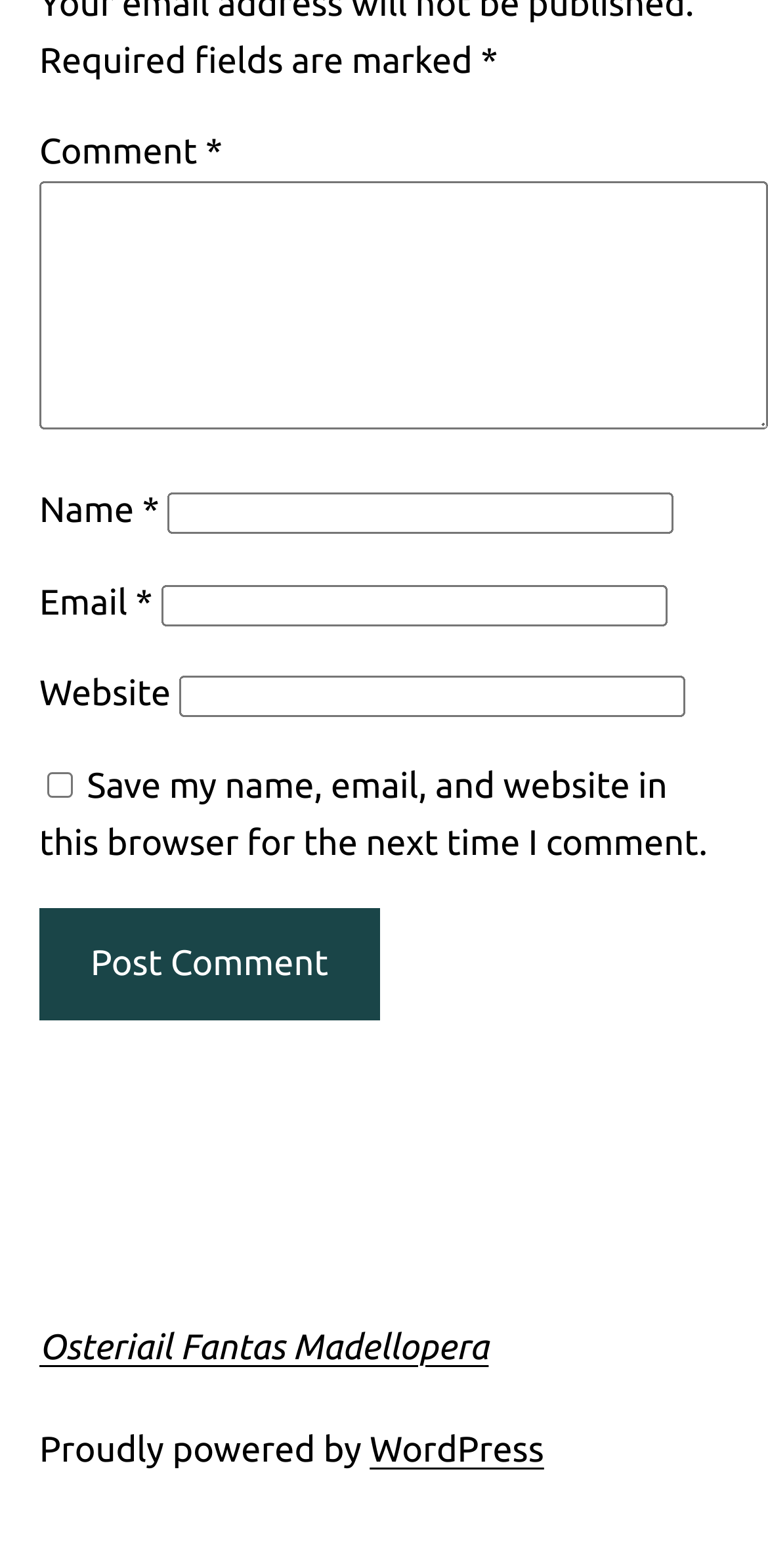Provide your answer in one word or a succinct phrase for the question: 
What is the purpose of the checkbox?

Save comment info